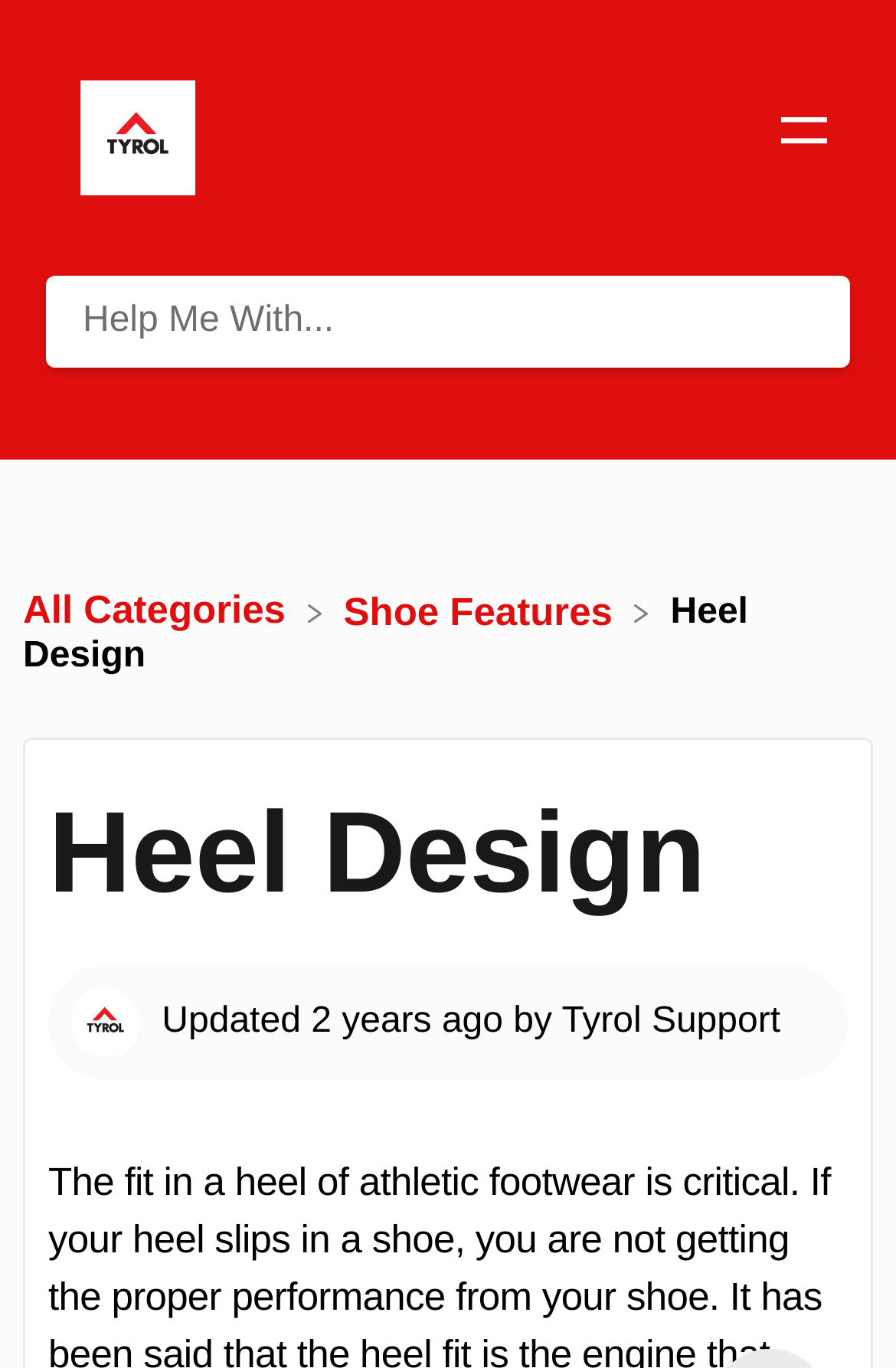Using the details from the image, please elaborate on the following question: What is the logo of Tyrol Pickleball?

The logo of Tyrol Pickleball can be found at the top left corner of the webpage, which is an image element with the text 'Tyrol Pickleball Logo'.